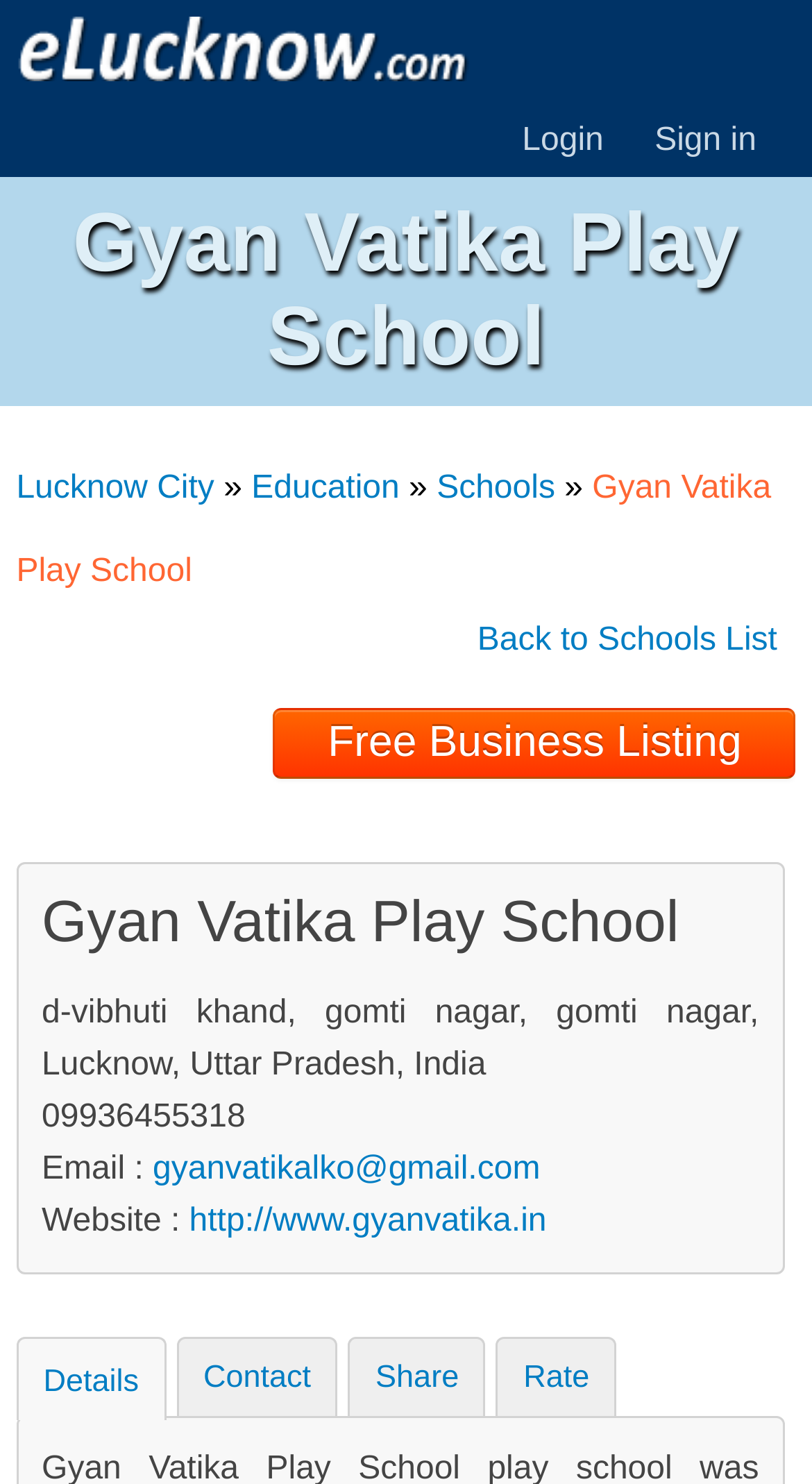Indicate the bounding box coordinates of the element that needs to be clicked to satisfy the following instruction: "Go to Schools List". The coordinates should be four float numbers between 0 and 1, i.e., [left, top, right, bottom].

[0.588, 0.42, 0.957, 0.443]